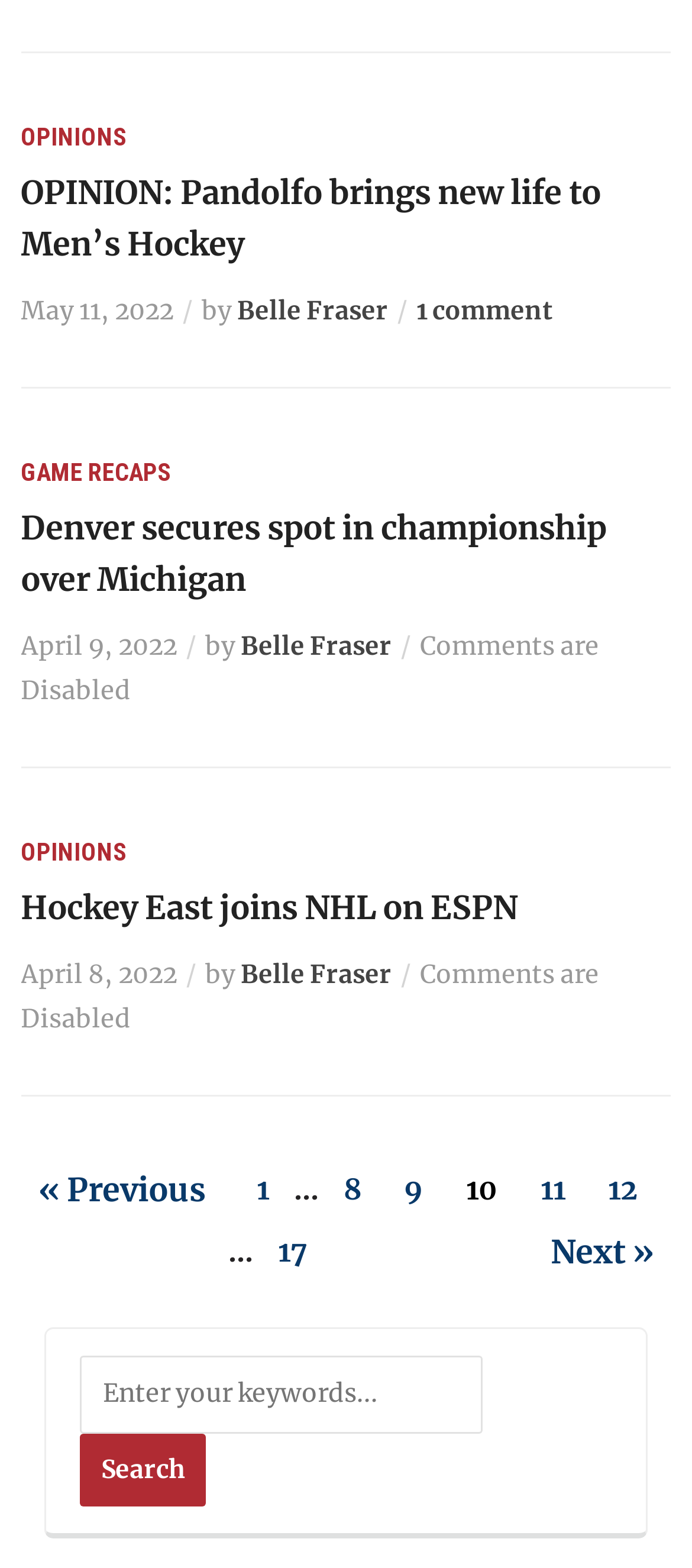What is the date of the second article?
Using the image as a reference, give an elaborate response to the question.

I examined the second article element and found the time element with the text 'April 9, 2022', which represents the date of the article.